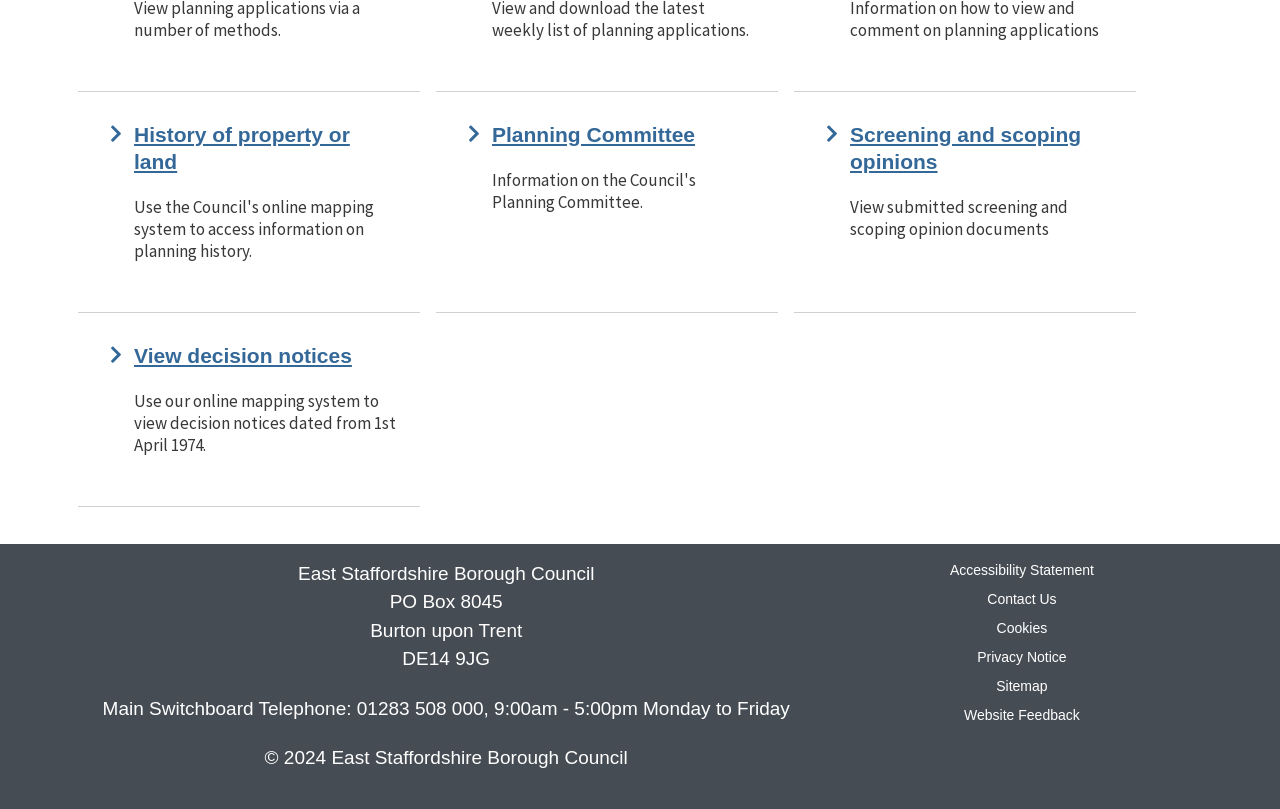Using the description: "History of property or land", determine the UI element's bounding box coordinates. Ensure the coordinates are in the format of four float numbers between 0 and 1, i.e., [left, top, right, bottom].

[0.105, 0.151, 0.273, 0.214]